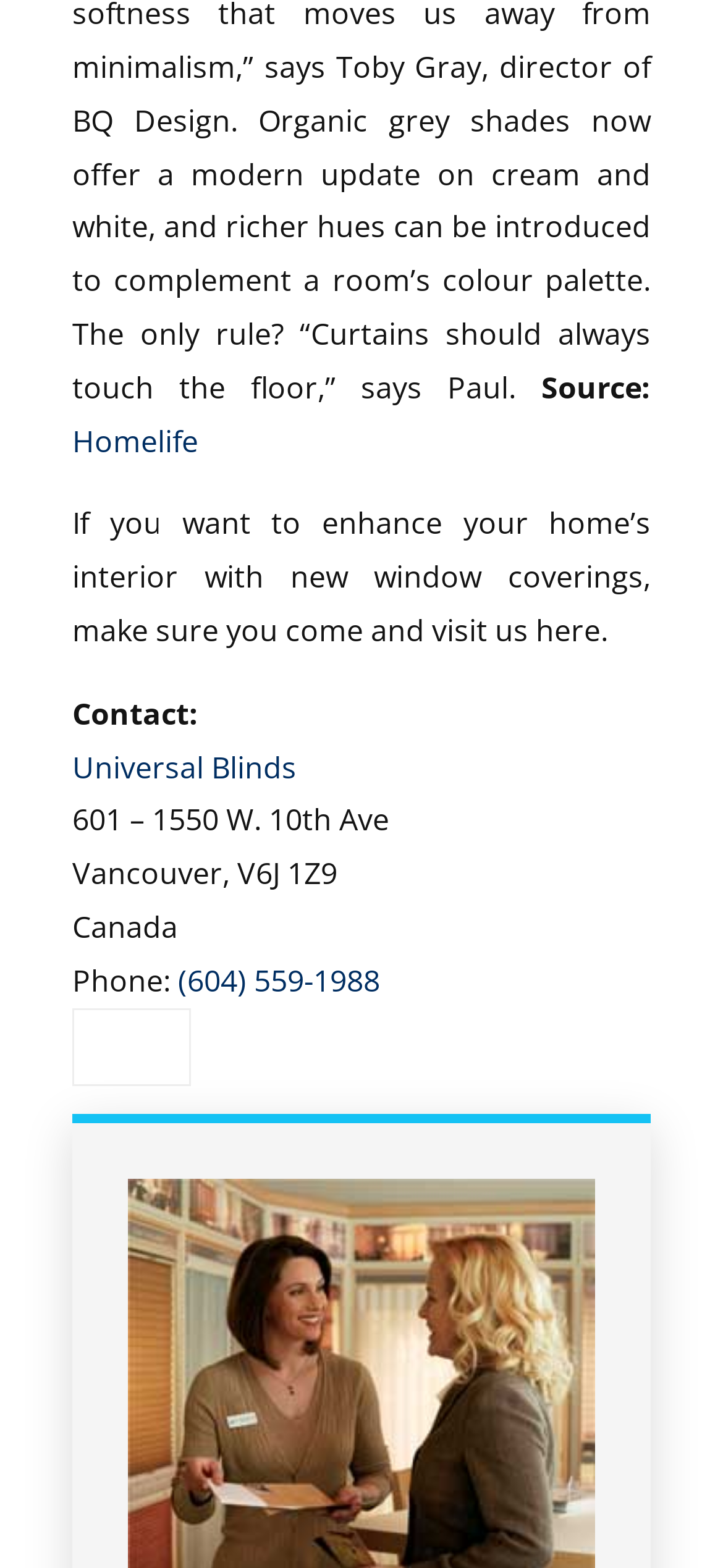Find the UI element described as: "Universal Blinds" and predict its bounding box coordinates. Ensure the coordinates are four float numbers between 0 and 1, [left, top, right, bottom].

[0.1, 0.476, 0.41, 0.502]